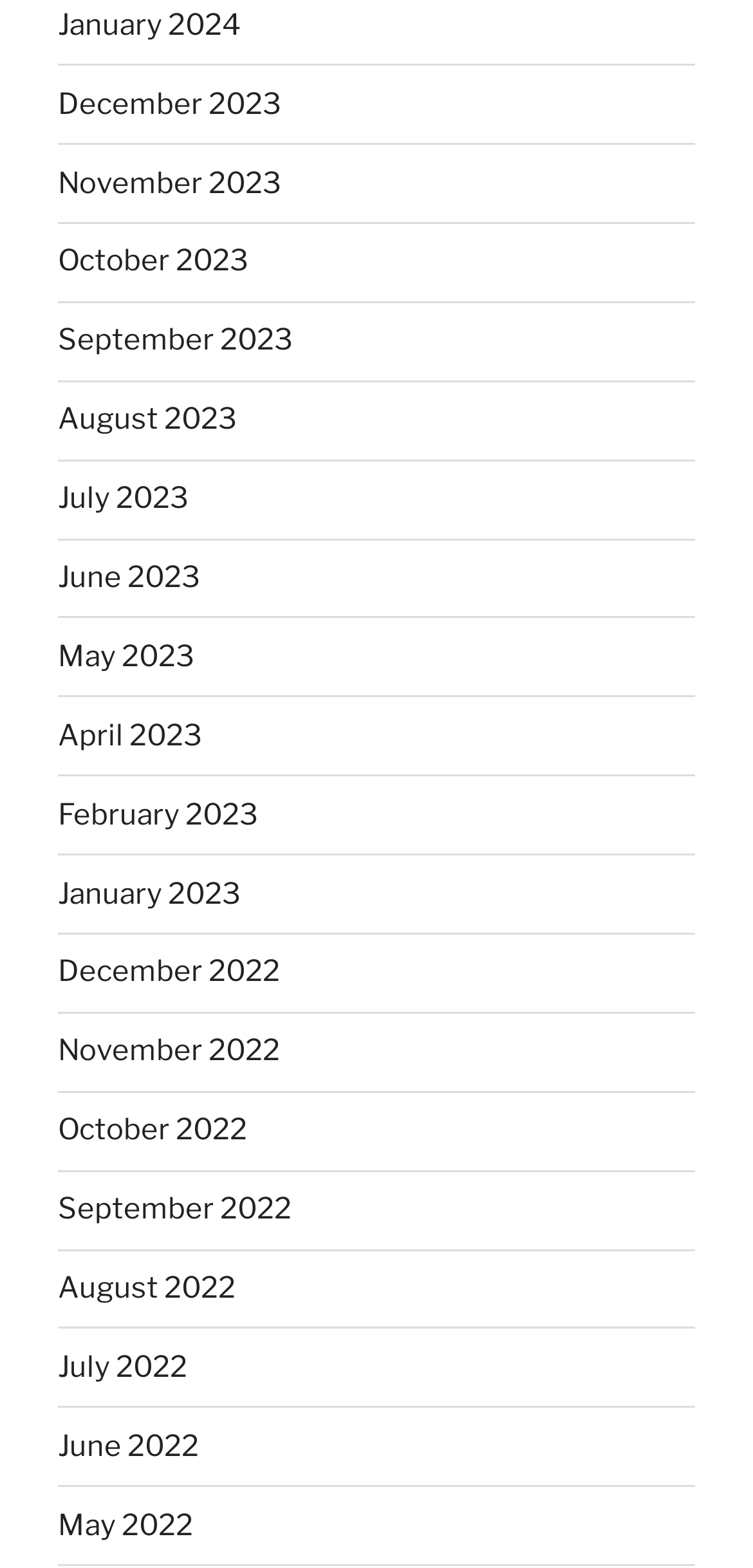Please pinpoint the bounding box coordinates for the region I should click to adhere to this instruction: "check October 2023".

[0.077, 0.156, 0.331, 0.178]